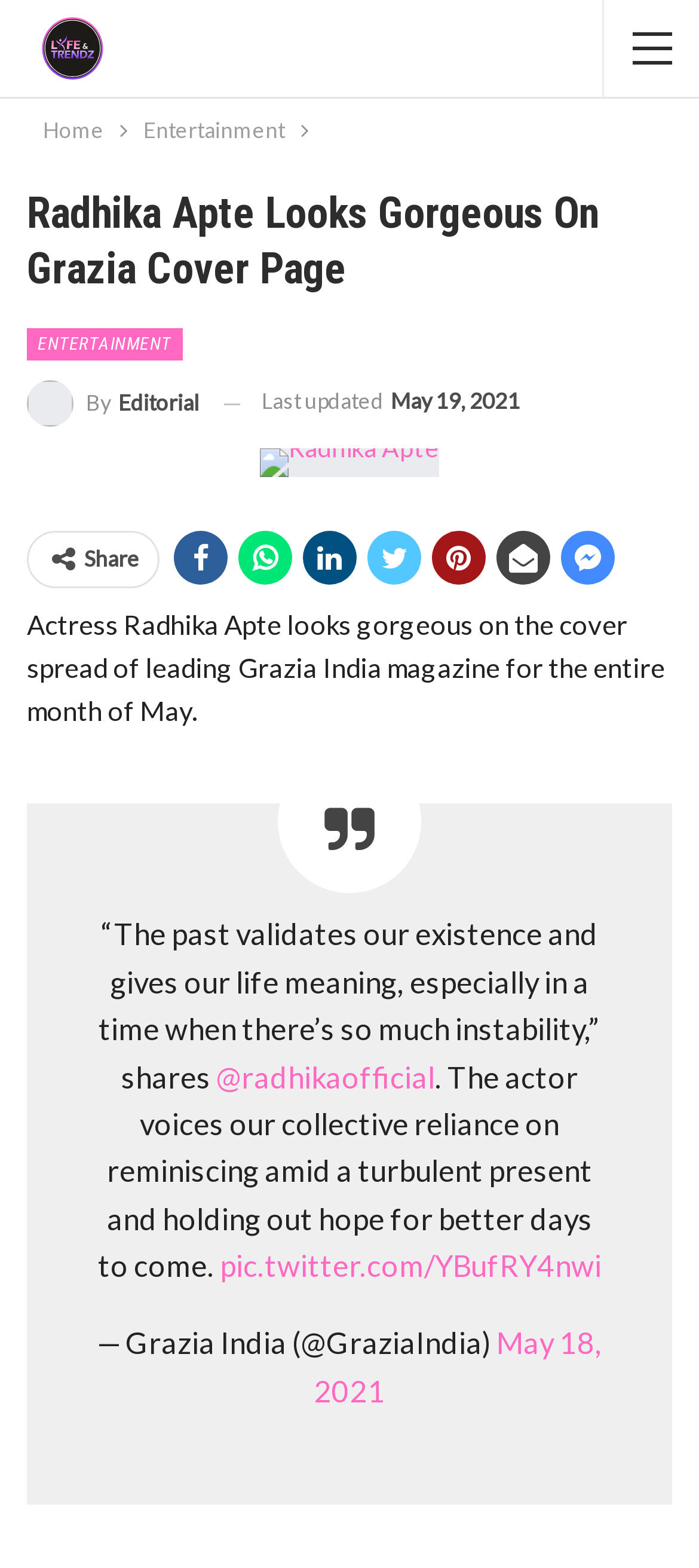Please look at the image and answer the question with a detailed explanation: What is the quote about?

The quote '“The past validates our existence and gives our life meaning, especially in a time when there’s so much instability,”' is about the significance of the past in giving meaning to our lives, especially during turbulent times.